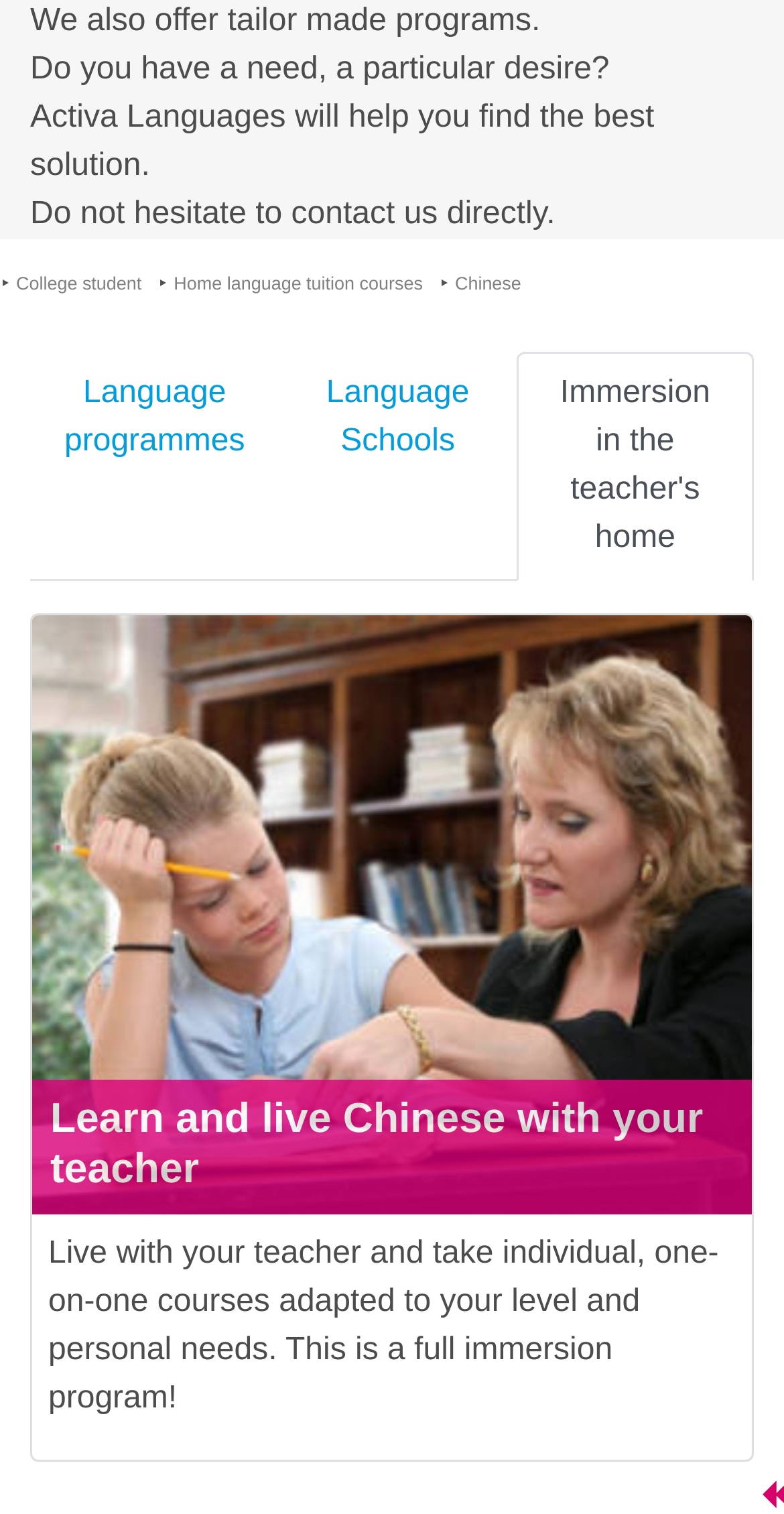Can you identify the bounding box coordinates of the clickable region needed to carry out this instruction: 'View Learn and live Chinese with your teacher'? The coordinates should be four float numbers within the range of 0 to 1, stated as [left, top, right, bottom].

[0.064, 0.724, 0.897, 0.788]